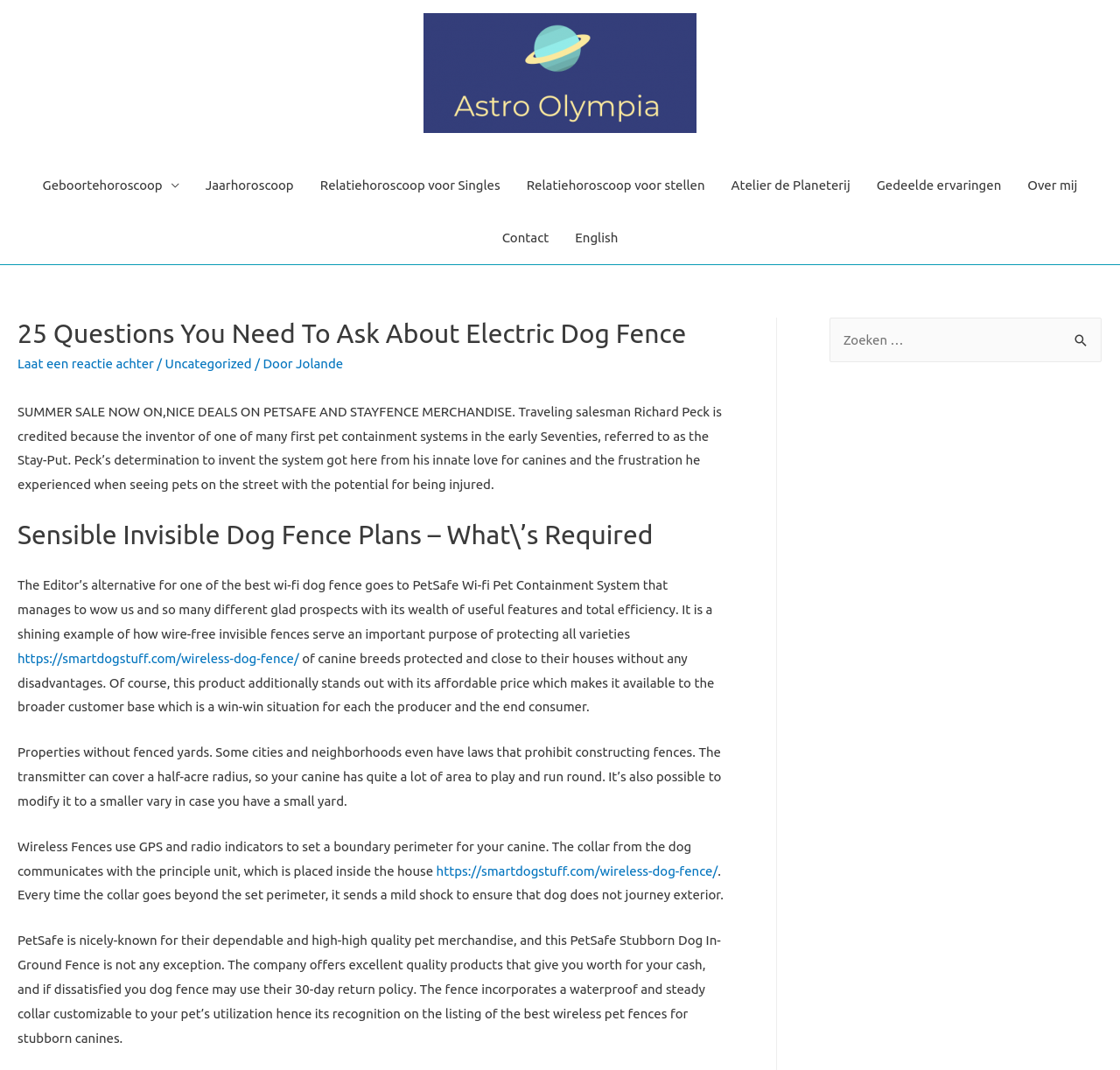Using the provided element description "Laat een reactie achter", determine the bounding box coordinates of the UI element.

[0.016, 0.333, 0.137, 0.347]